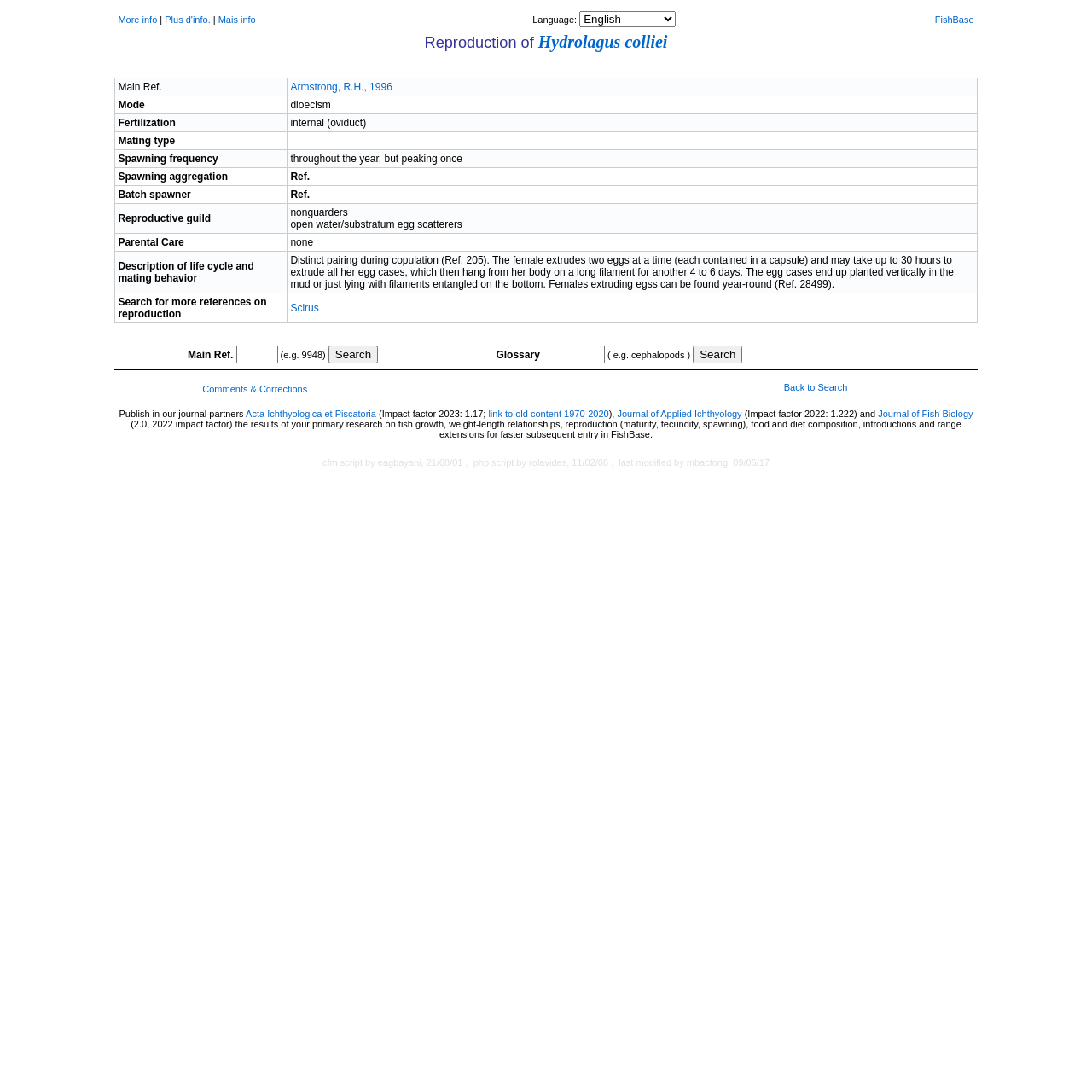Locate the bounding box coordinates of the area to click to fulfill this instruction: "Click on the 'More info' link". The bounding box should be presented as four float numbers between 0 and 1, in the order [left, top, right, bottom].

[0.108, 0.013, 0.144, 0.023]